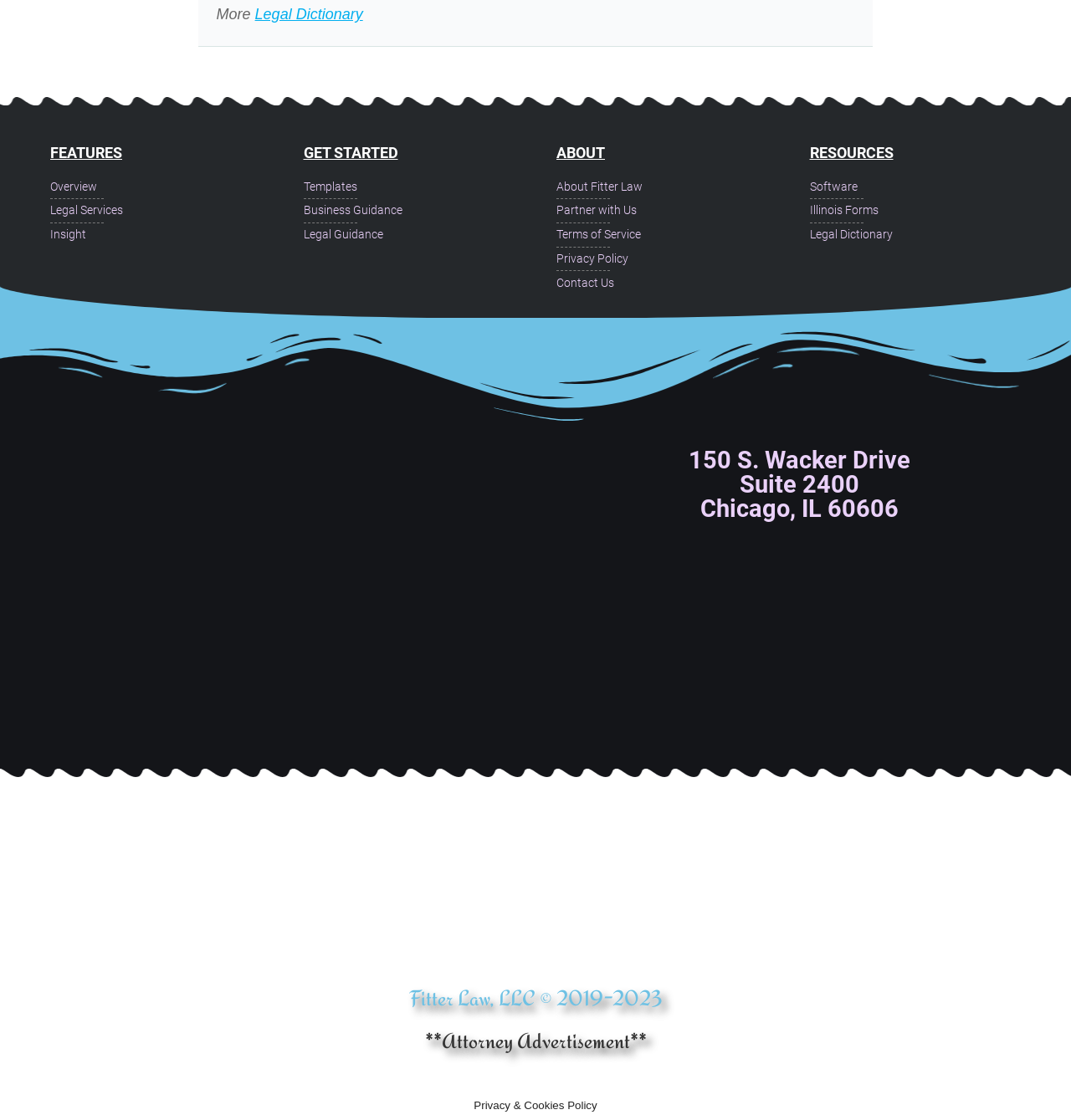Please locate the bounding box coordinates of the region I need to click to follow this instruction: "Contact Us".

[0.52, 0.244, 0.756, 0.262]